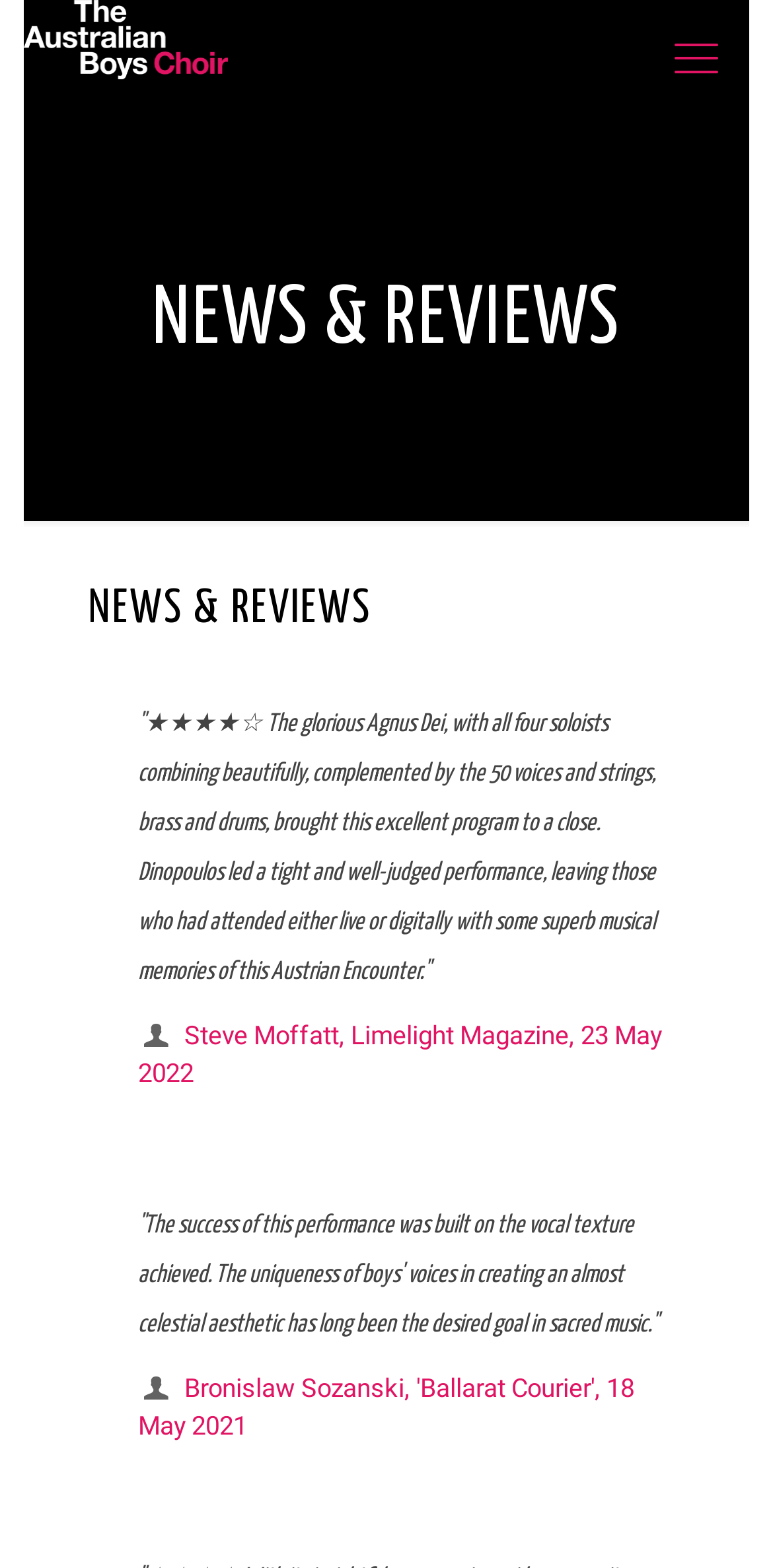What is the logo of the Australian Boys Choir?
Could you please answer the question thoroughly and with as much detail as possible?

The logo of the Australian Boys Choir is located at the top left corner of the webpage, and it is an image with the text 'abc-logo-transparent2'. This logo is likely the official logo of the choir.